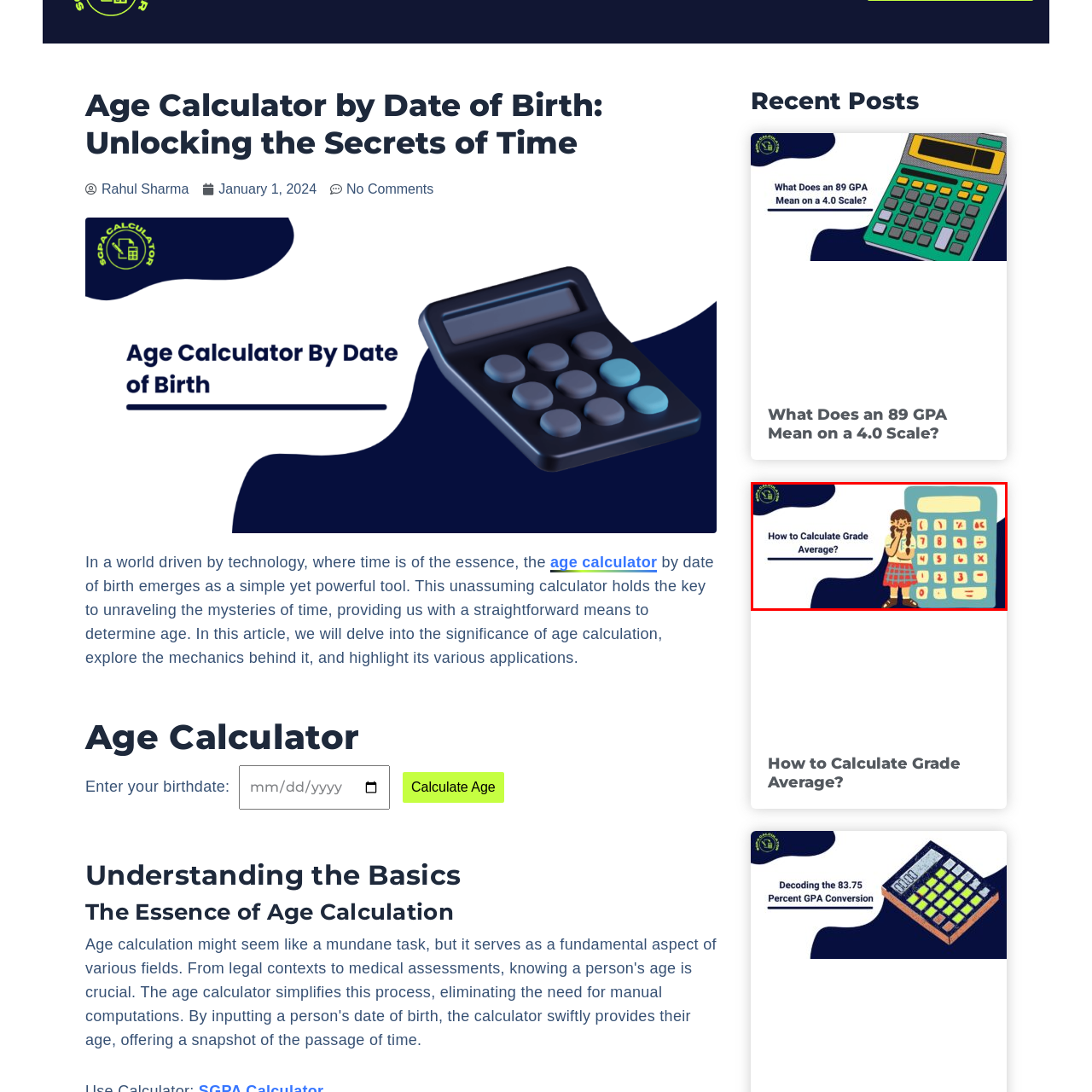What is the purpose of the calculator?
Observe the section of the image outlined in red and answer concisely with a single word or phrase.

To calculate grade average